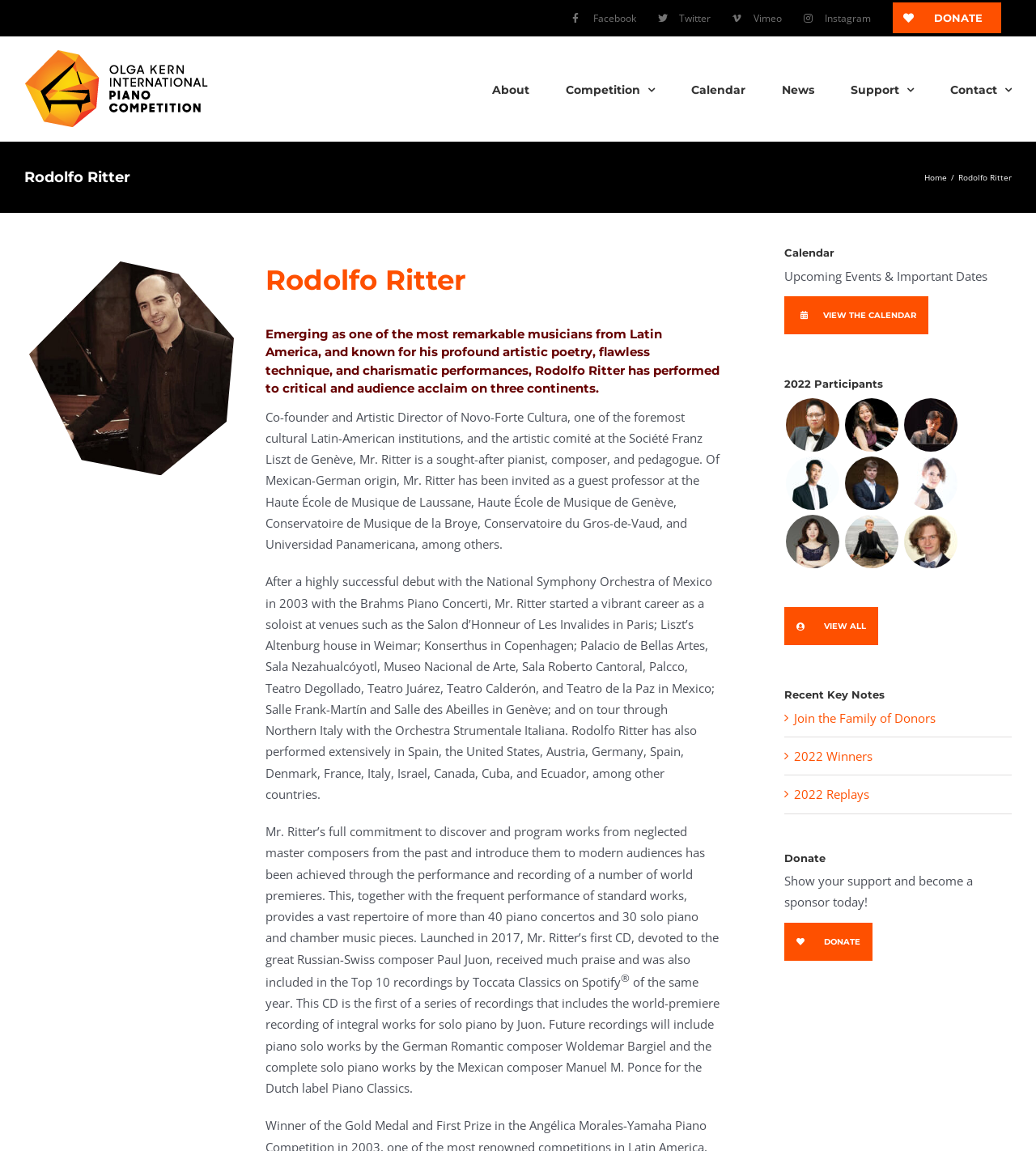What is the name of the person described on this webpage?
Provide an in-depth and detailed answer to the question.

I determined the answer by looking at the heading element with the text 'Rodolfo Ritter' which is located in the 'Page Title Bar' region.